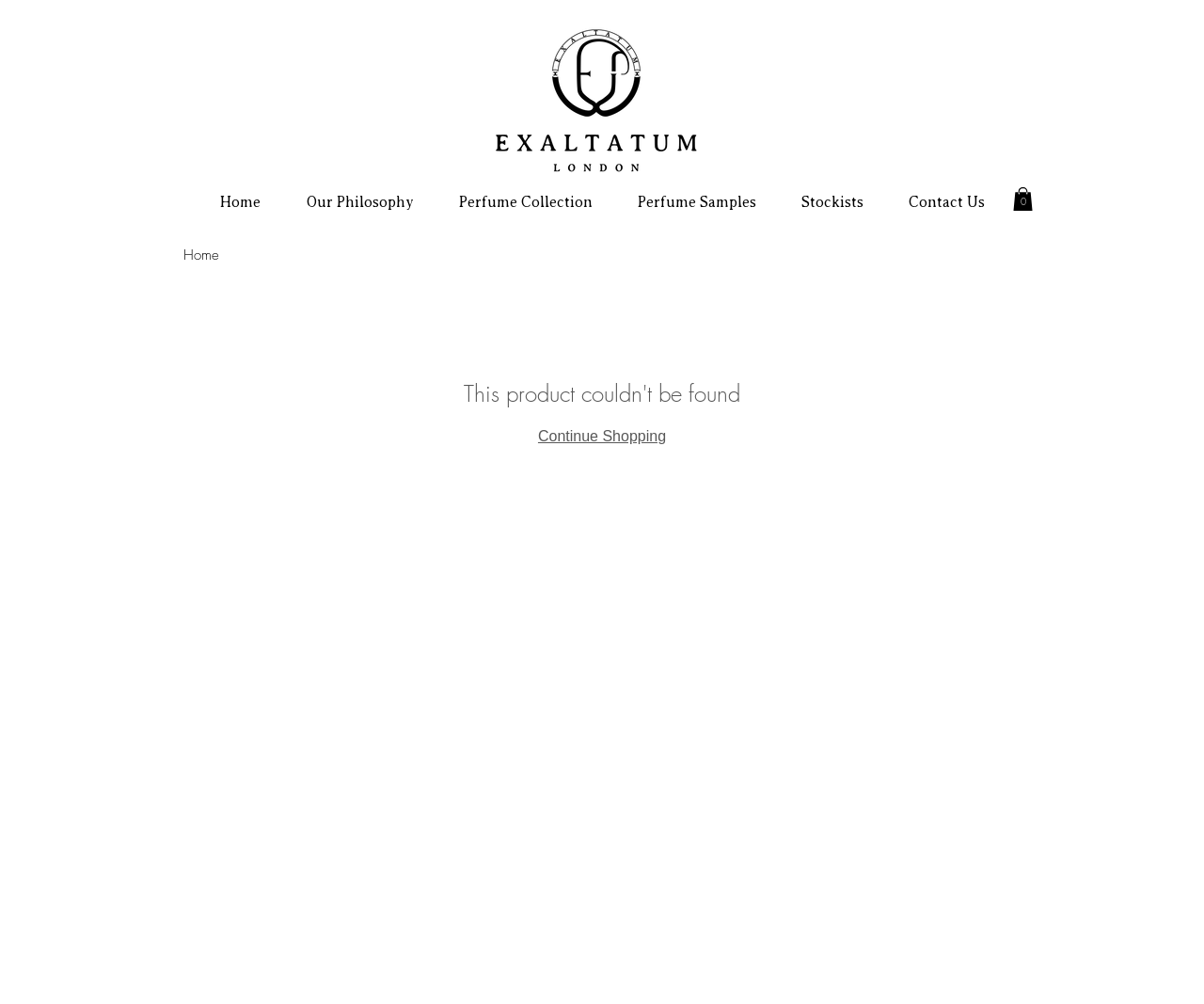How many items are in the cart?
Please provide a single word or phrase based on the screenshot.

0